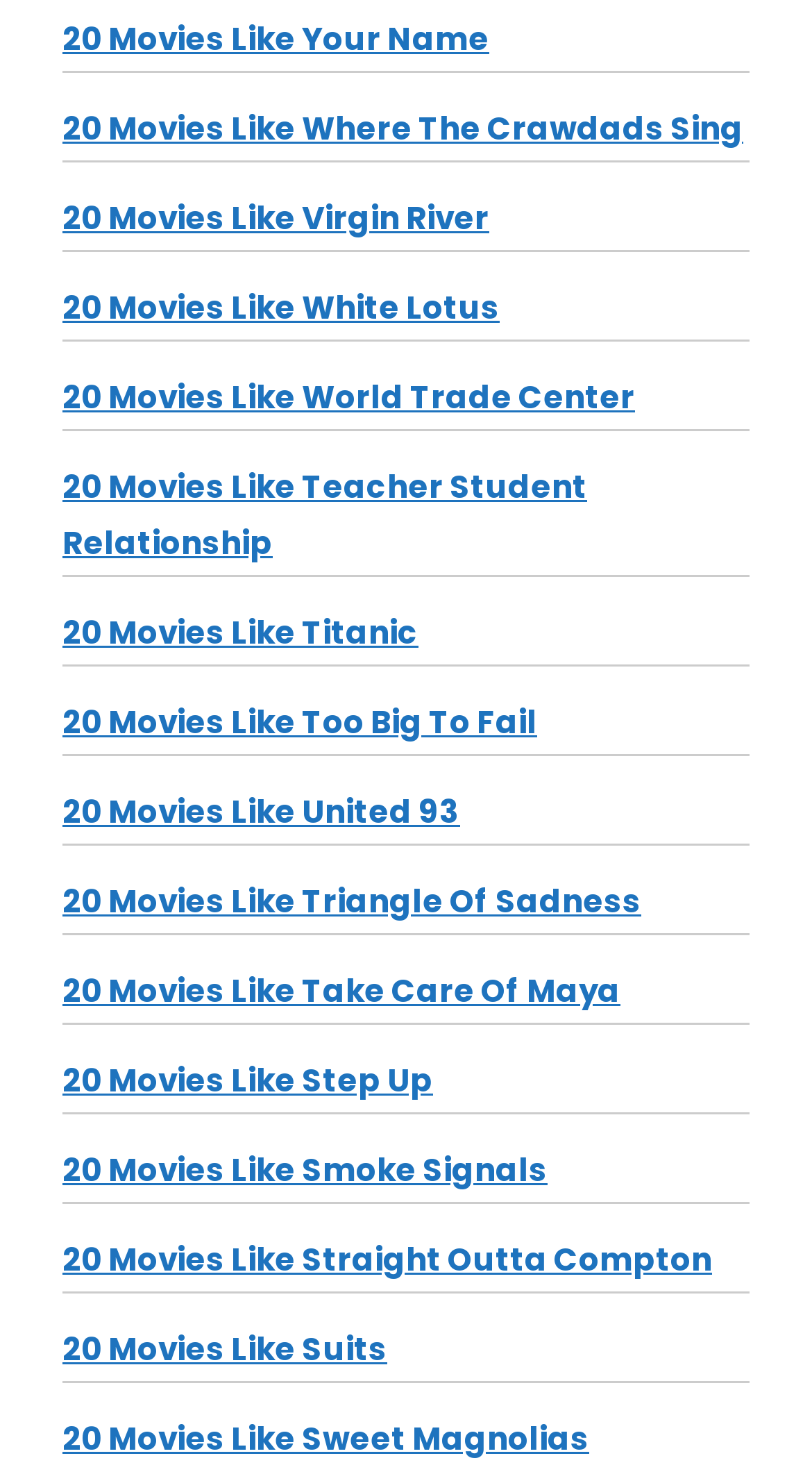What is the title of the first link on this webpage?
Answer briefly with a single word or phrase based on the image.

20 Movies Like Your Name